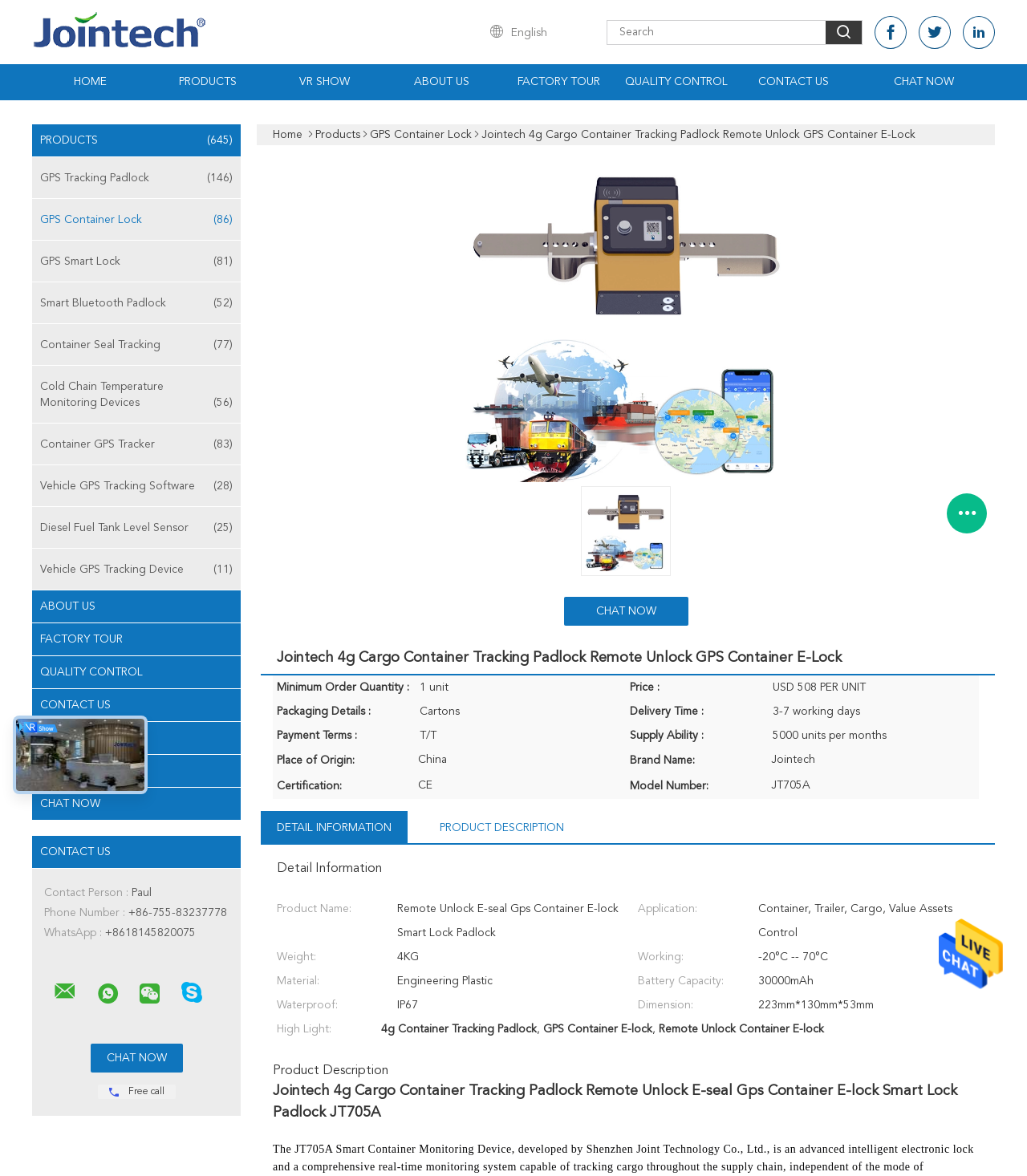Generate the main heading text from the webpage.

Jointech 4g Cargo Container Tracking Padlock Remote Unlock GPS Container E-Lock